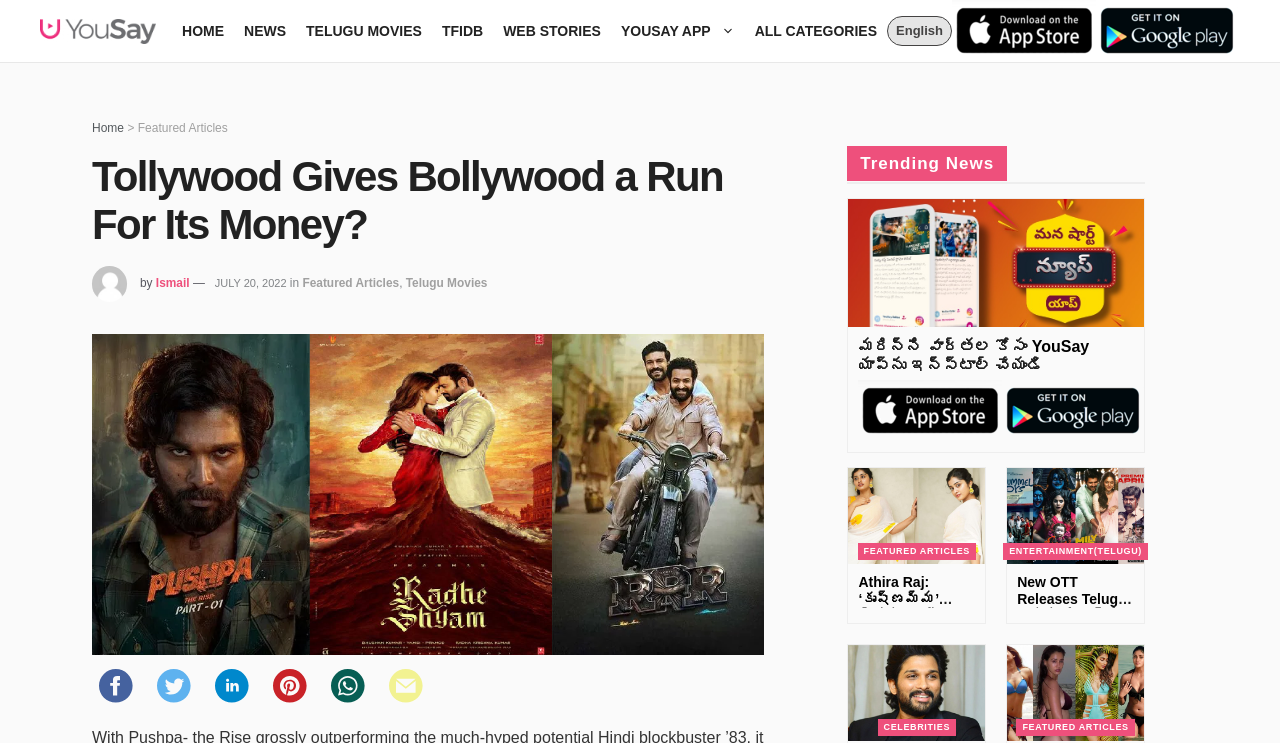Please identify the bounding box coordinates of the element that needs to be clicked to perform the following instruction: "Click on the 'FEATURED ARTICLES' link".

[0.67, 0.73, 0.762, 0.753]